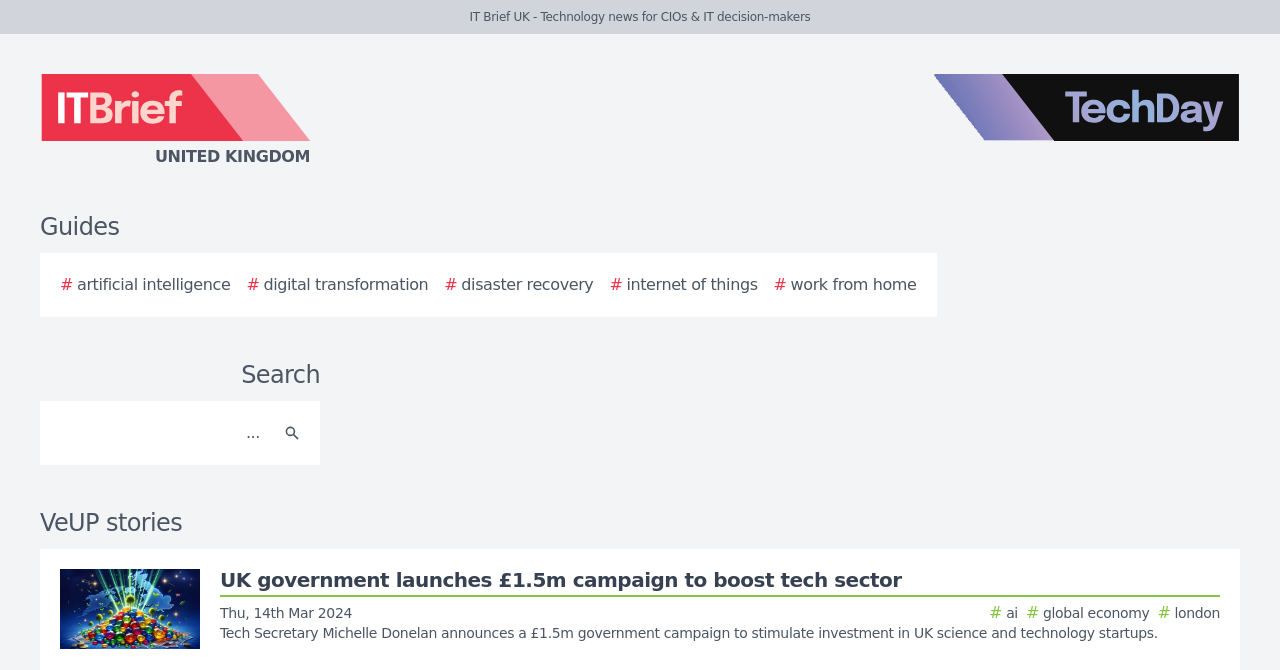How many links are there in the guides section?
Using the image as a reference, answer the question with a short word or phrase.

5